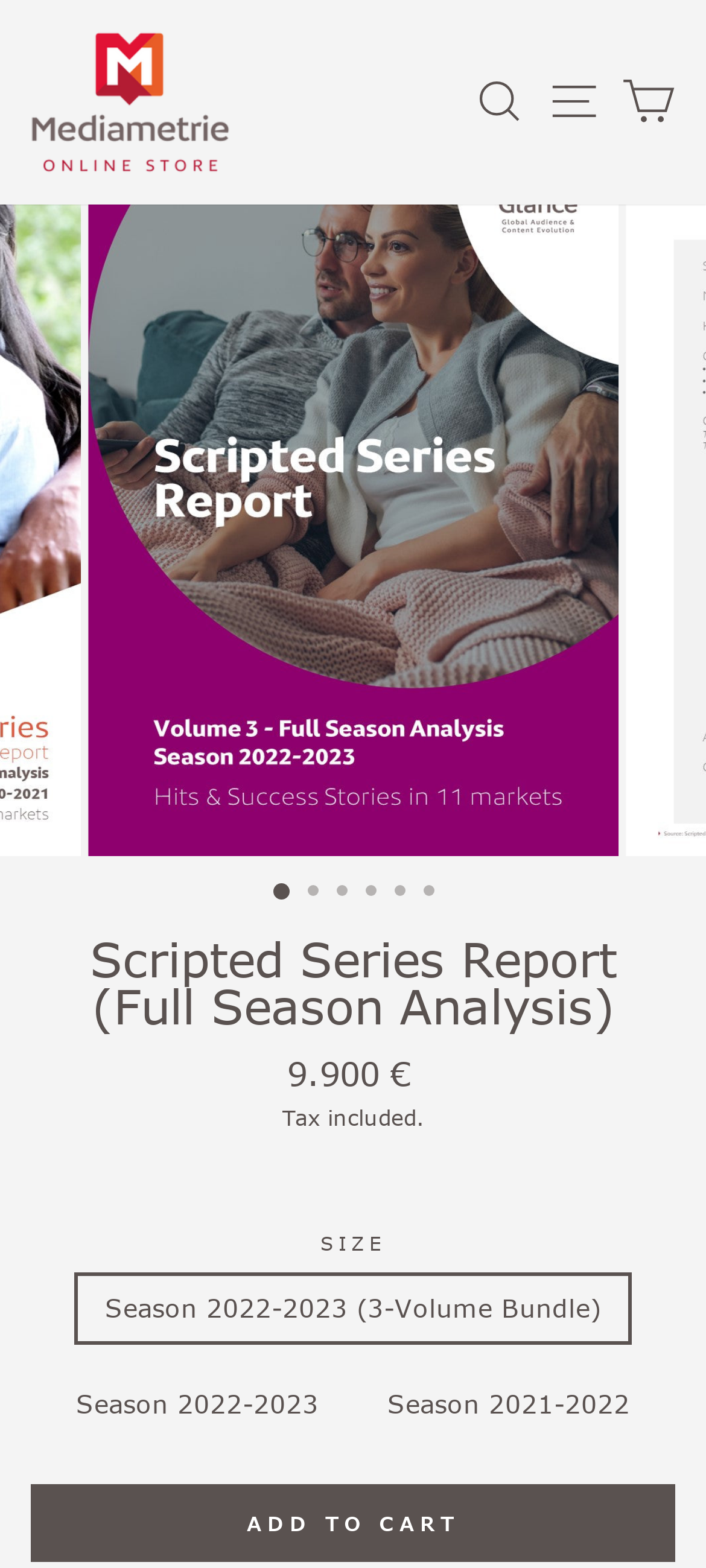How much does the report cost?
From the image, respond using a single word or phrase.

9.900 €